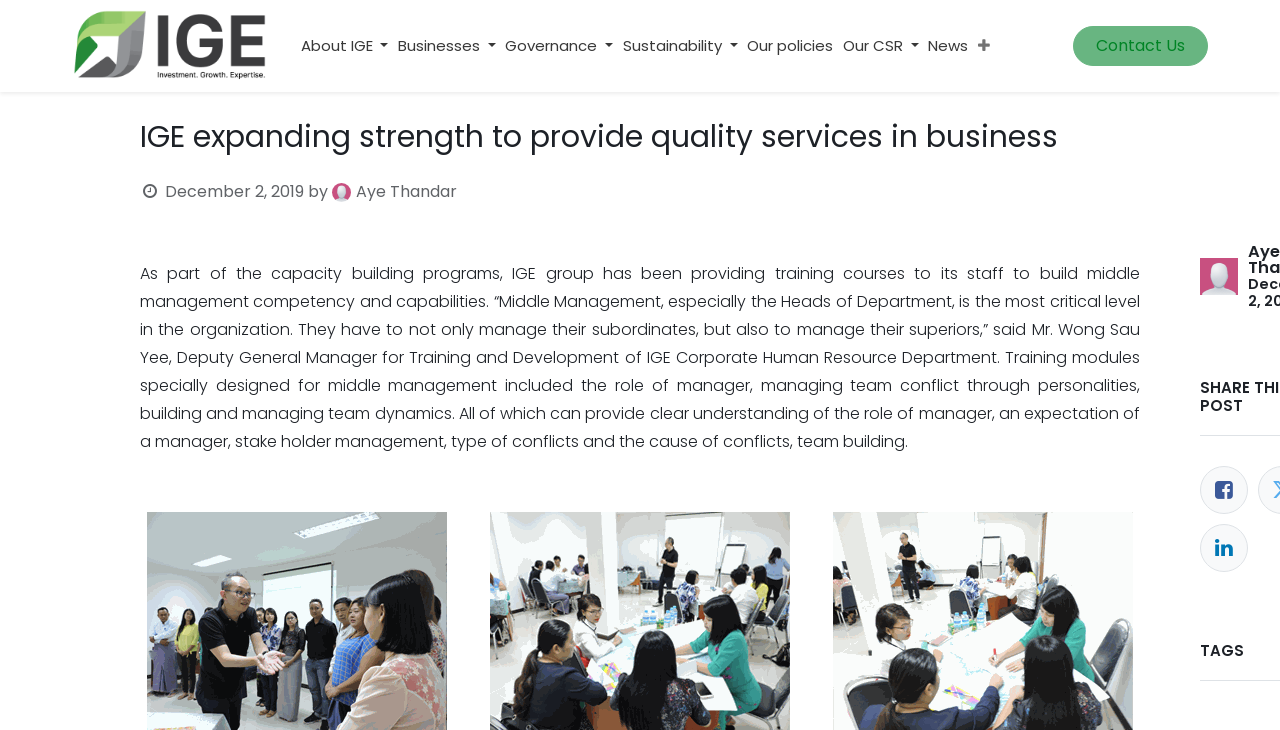Using the element description: "News", determine the bounding box coordinates. The coordinates should be in the format [left, top, right, bottom], with values between 0 and 1.

[0.721, 0.036, 0.76, 0.089]